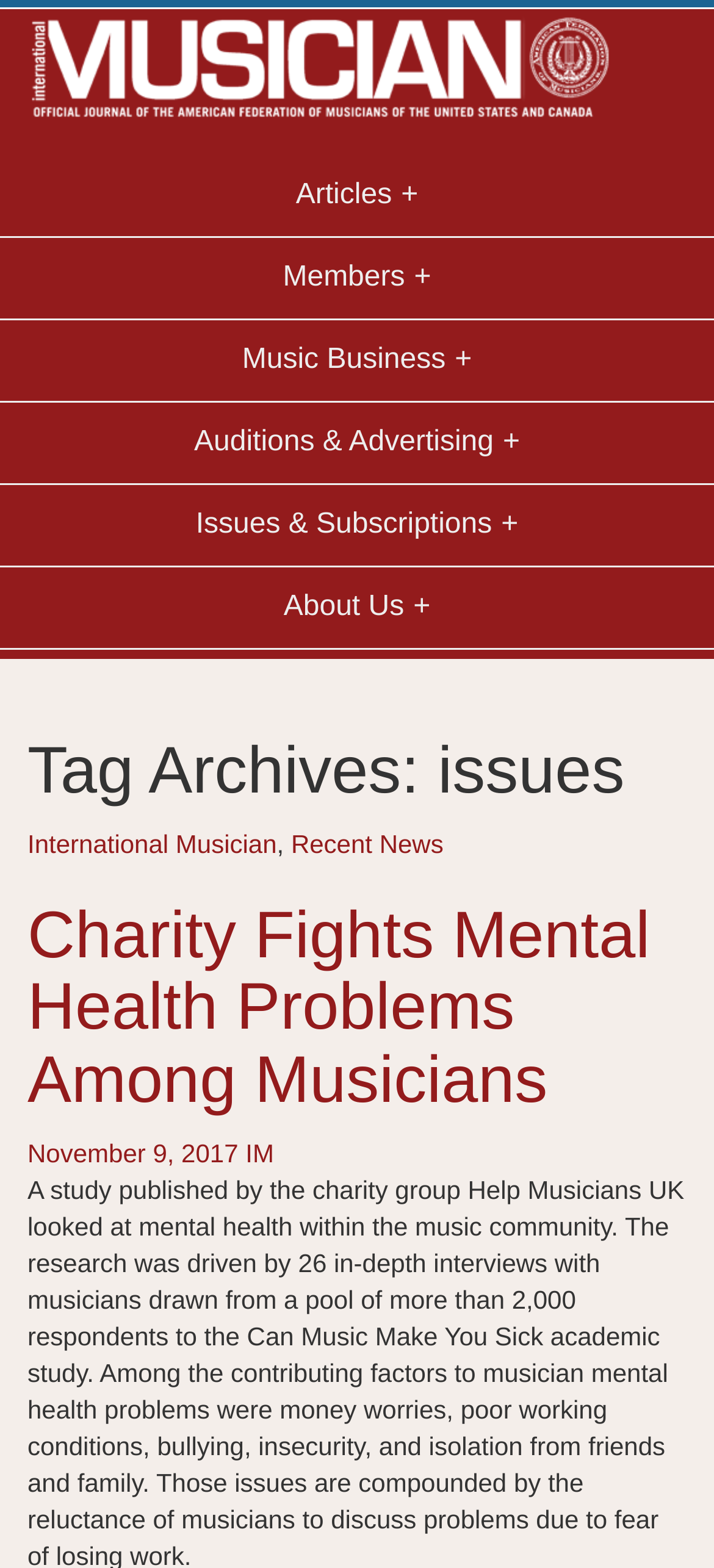Can you find the bounding box coordinates for the element to click on to achieve the instruction: "click on Articles+"?

[0.0, 0.099, 1.0, 0.152]